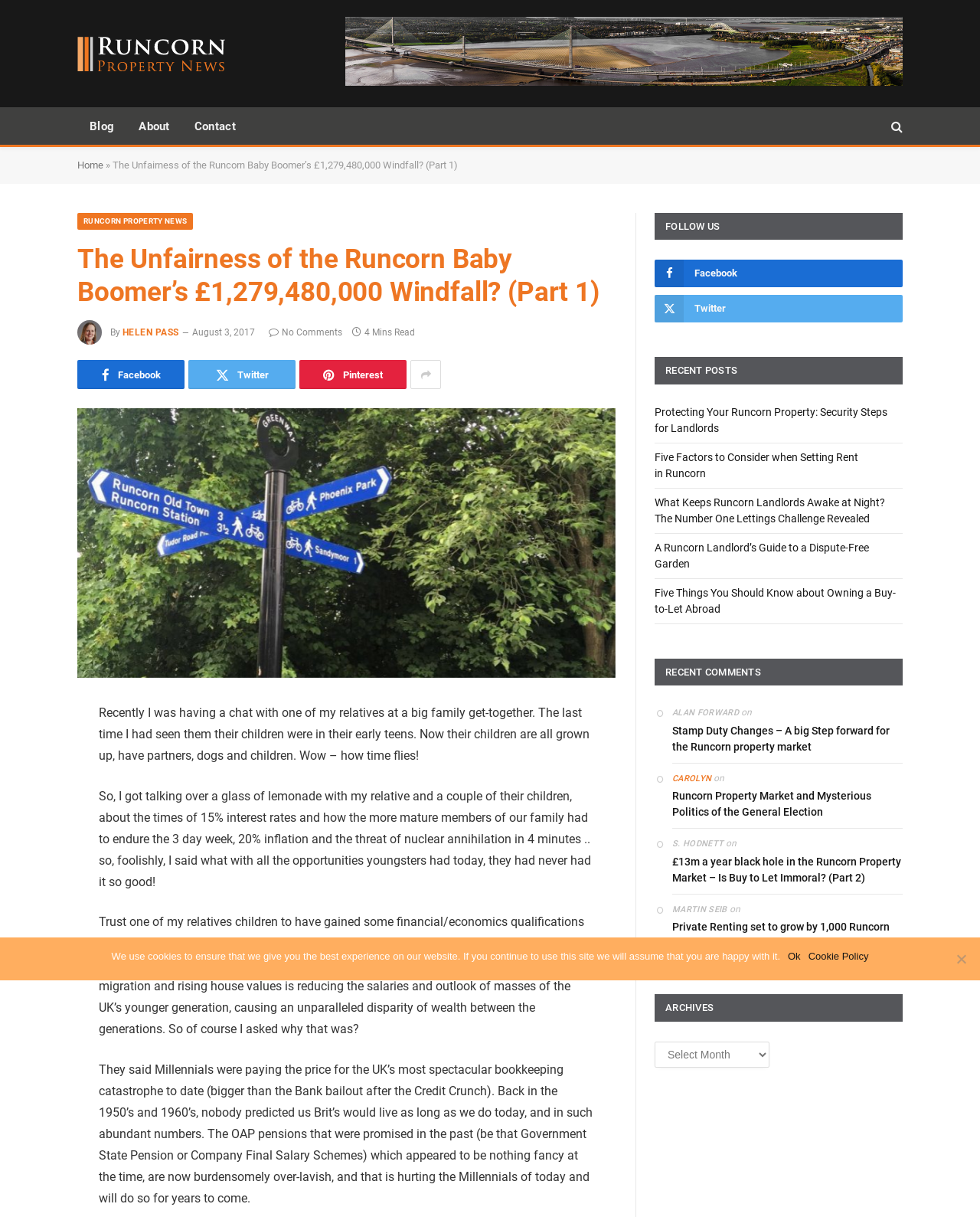Can you provide the bounding box coordinates for the element that should be clicked to implement the instruction: "Read the article about Apple's U.S. iPhones being made outside of China if needed"?

None